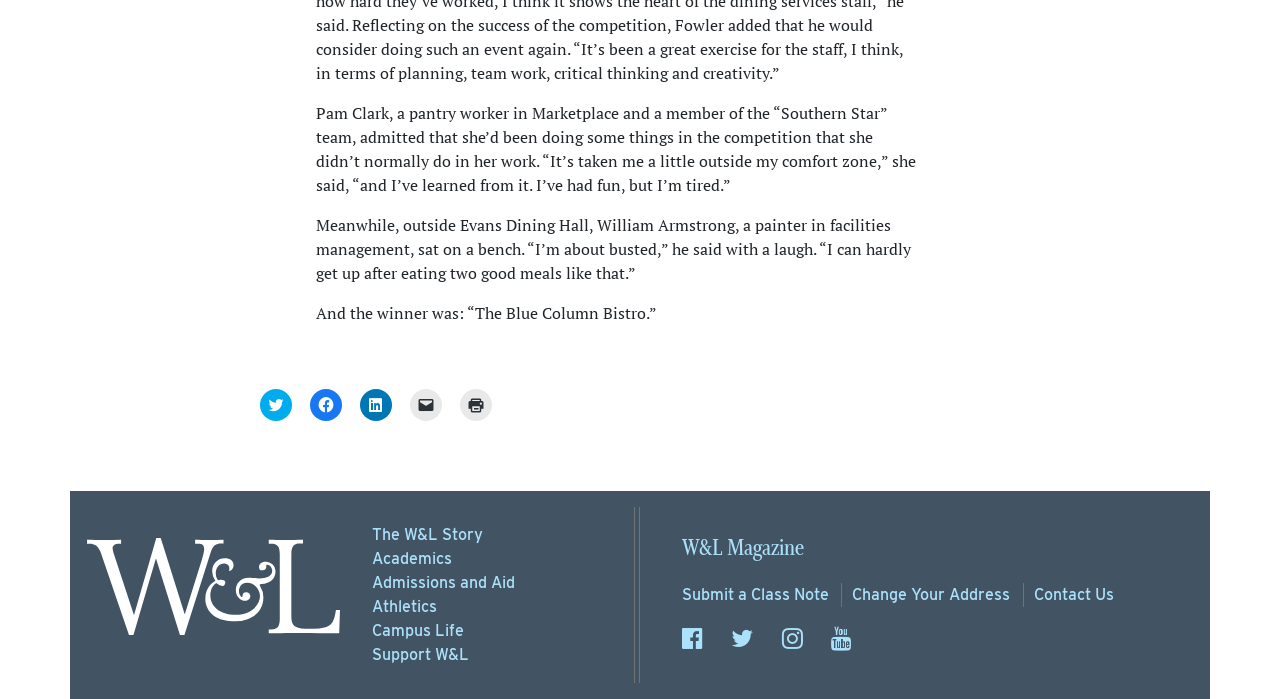Determine the bounding box coordinates for the region that must be clicked to execute the following instruction: "Click on the link to W&L Magazine".

[0.533, 0.759, 0.628, 0.811]